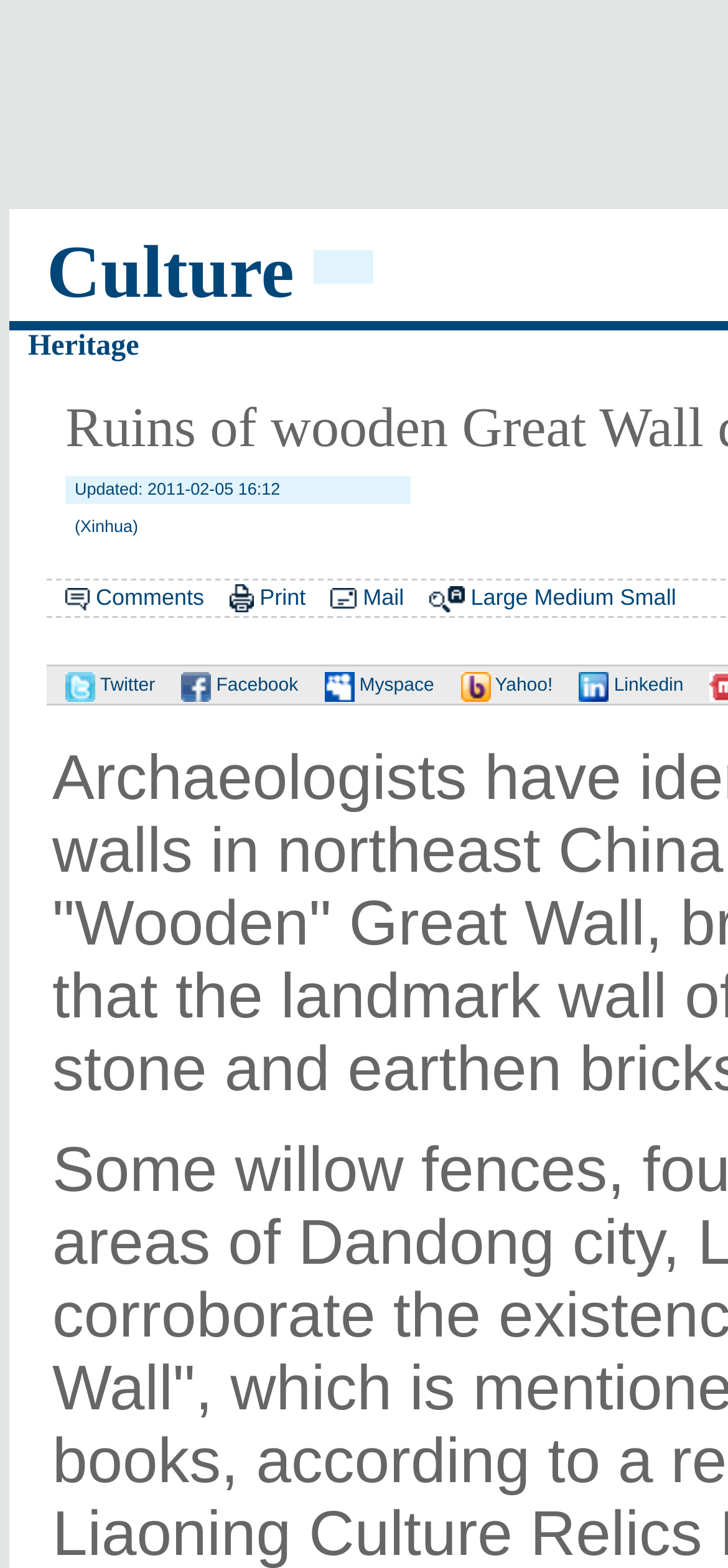What is the date of the article update?
Look at the image and answer the question with a single word or phrase.

2011-02-05